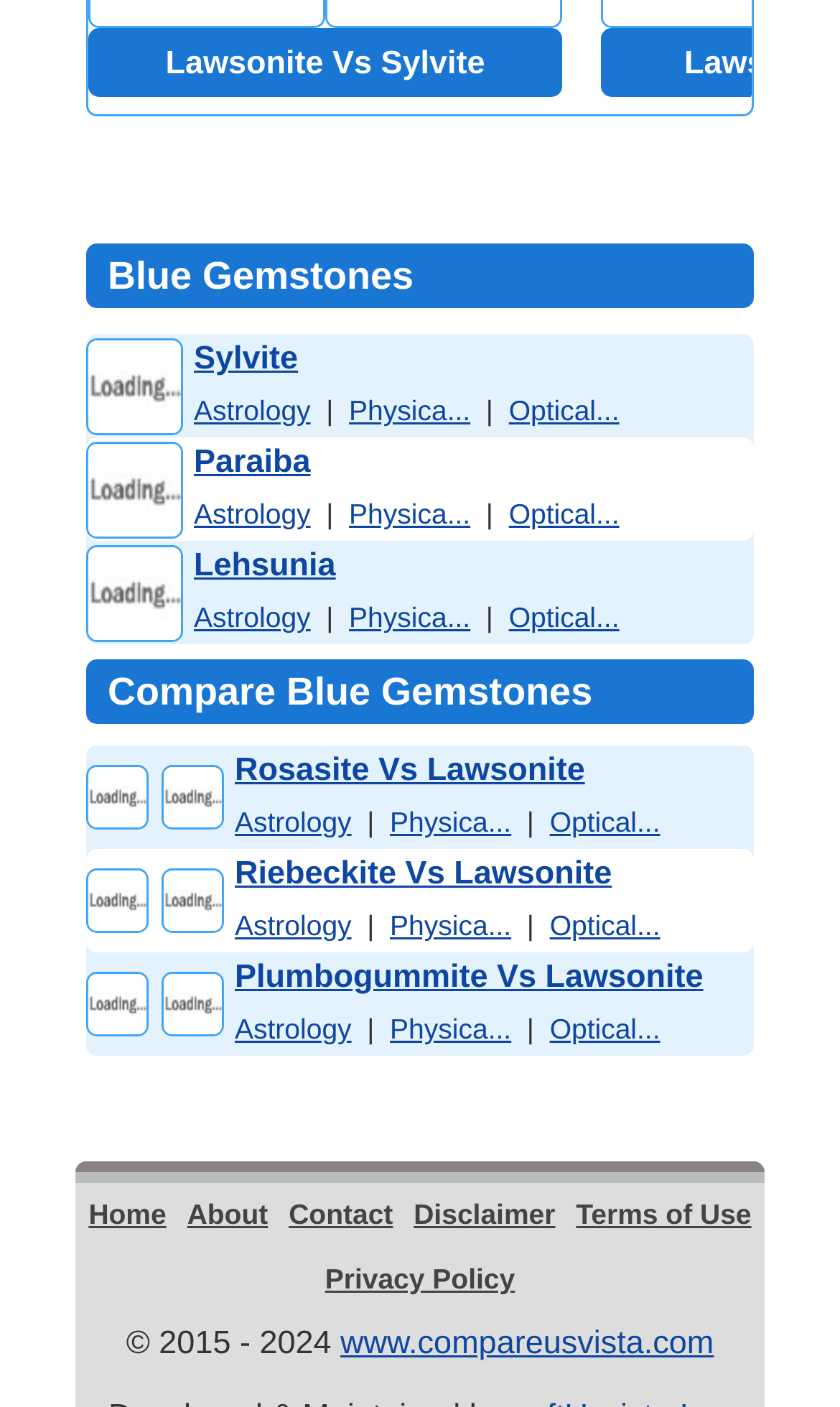Locate the bounding box coordinates of the element to click to perform the following action: 'Check Facebook page'. The coordinates should be given as four float values between 0 and 1, in the form of [left, top, right, bottom].

None